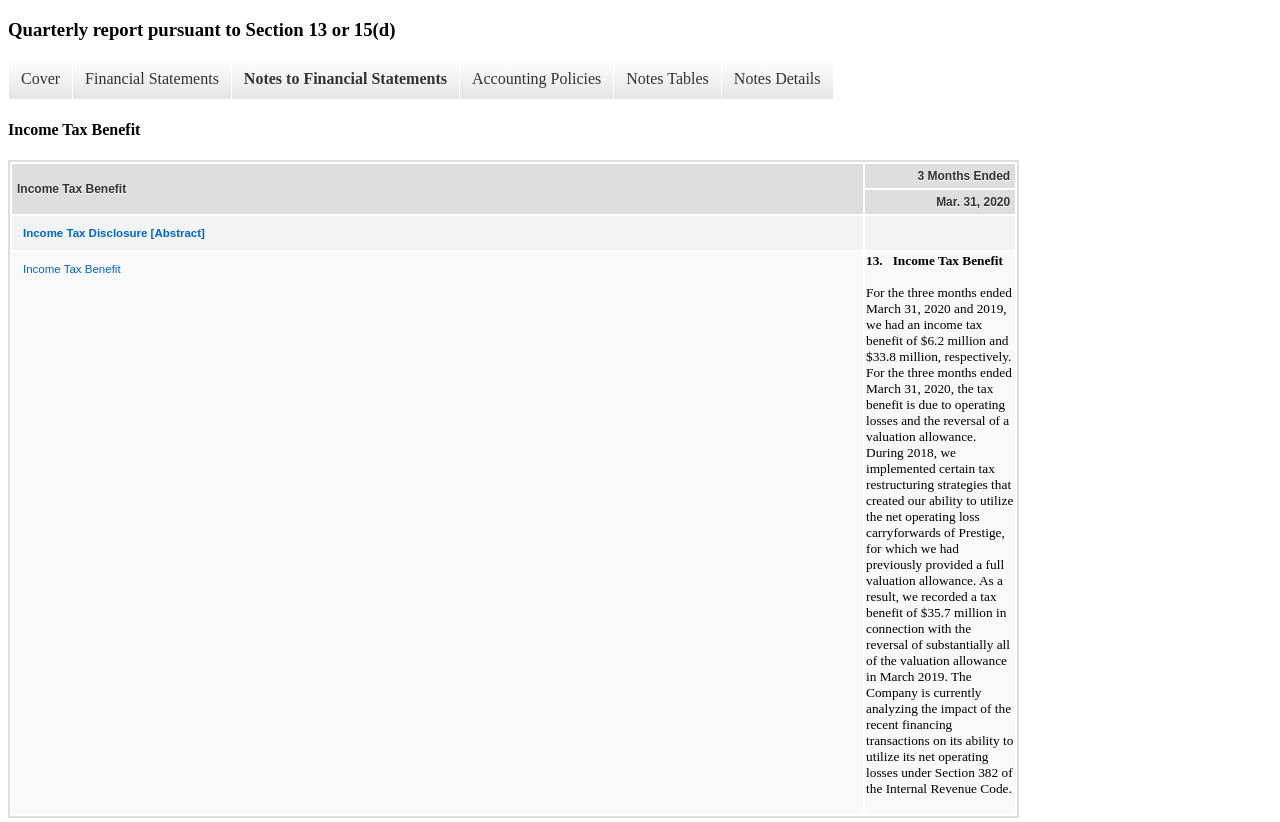Identify the bounding box coordinates of the element to click to follow this instruction: 'Read Income Tax Benefit details'. Ensure the coordinates are four float values between 0 and 1, provided as [left, top, right, bottom].

[0.009, 0.307, 0.674, 0.99]